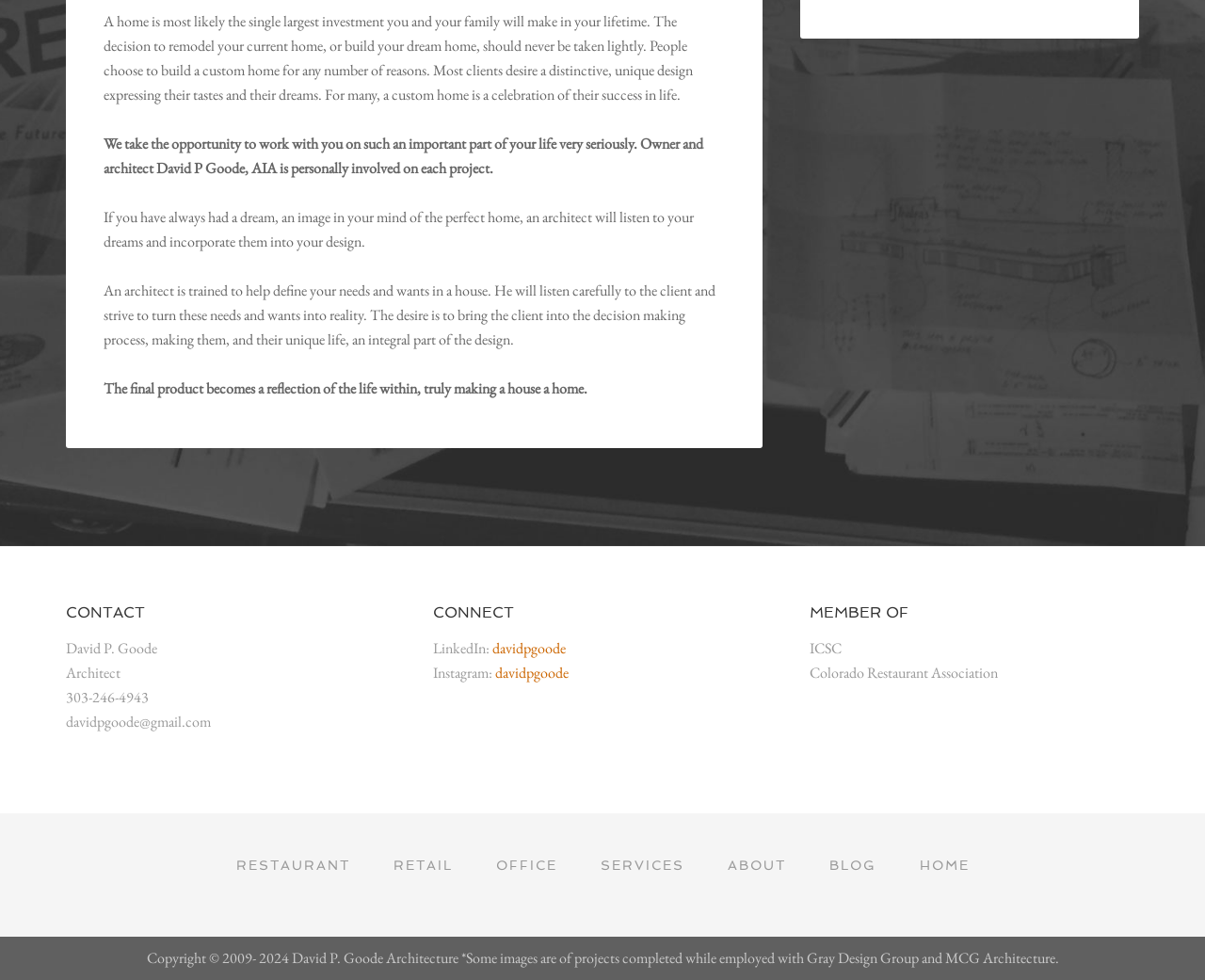Using the description "About", locate and provide the bounding box of the UI element.

[0.588, 0.868, 0.668, 0.898]